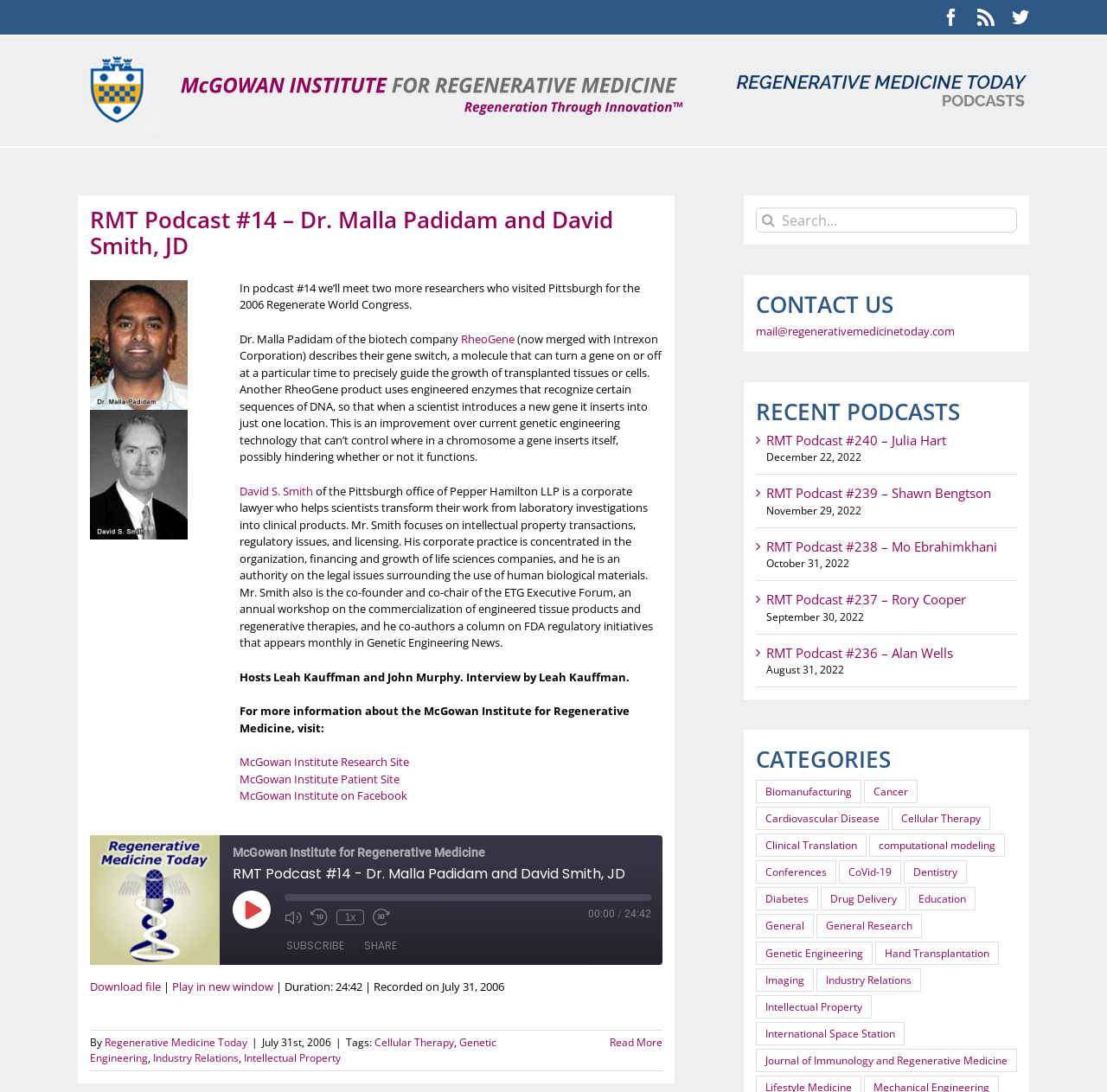Who are the guests in this podcast?
Please utilize the information in the image to give a detailed response to the question.

The guests in this podcast are mentioned in the heading element with the text 'RMT Podcast #14 – Dr. Malla Padidam and David Smith, JD'. Dr. Malla Padidam is from RheoGene and David Smith is a corporate lawyer from Pepper Hamilton LLP.